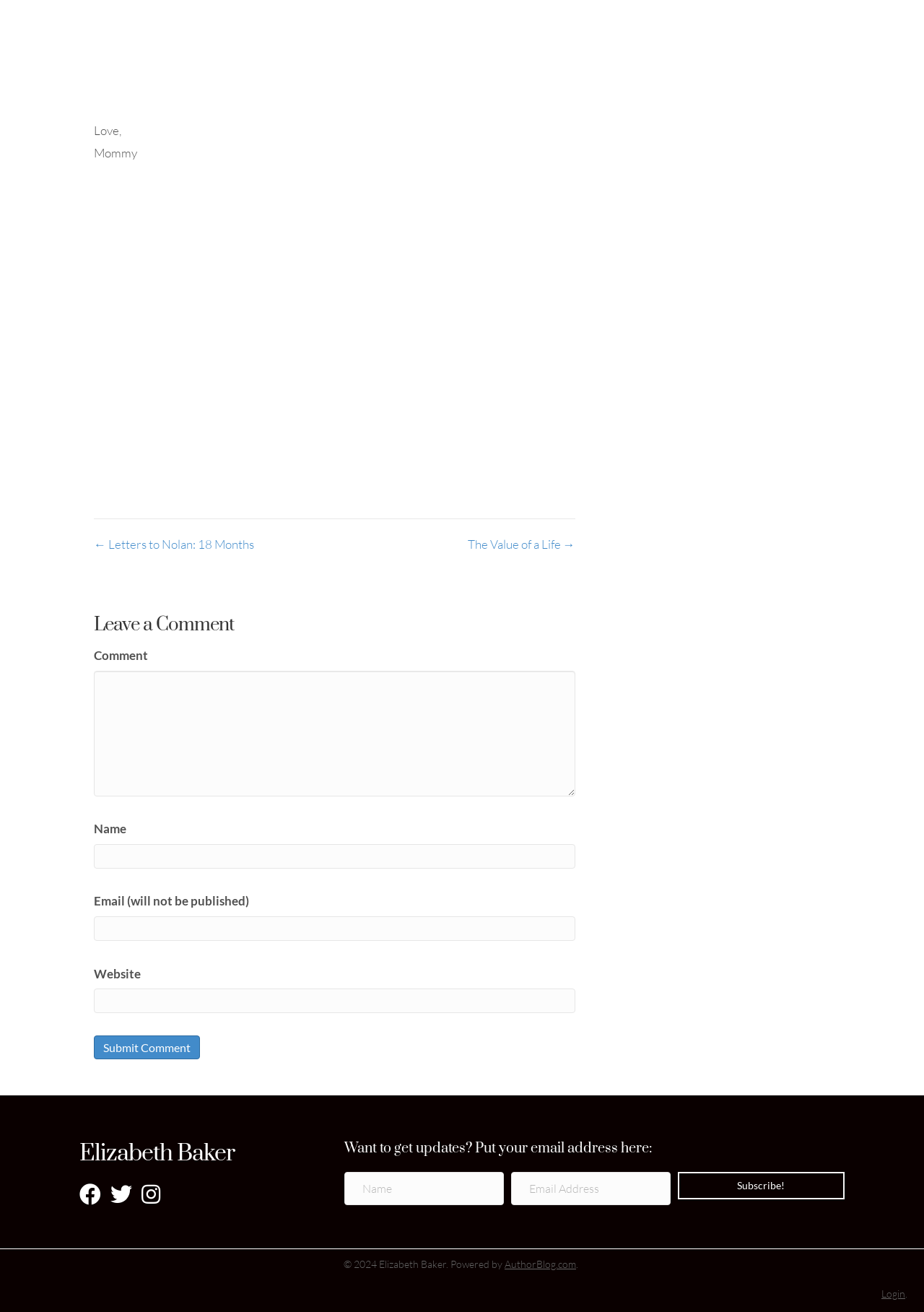Find the bounding box coordinates of the element you need to click on to perform this action: 'Click the 'Login' link'. The coordinates should be represented by four float values between 0 and 1, in the format [left, top, right, bottom].

[0.954, 0.981, 0.98, 0.99]